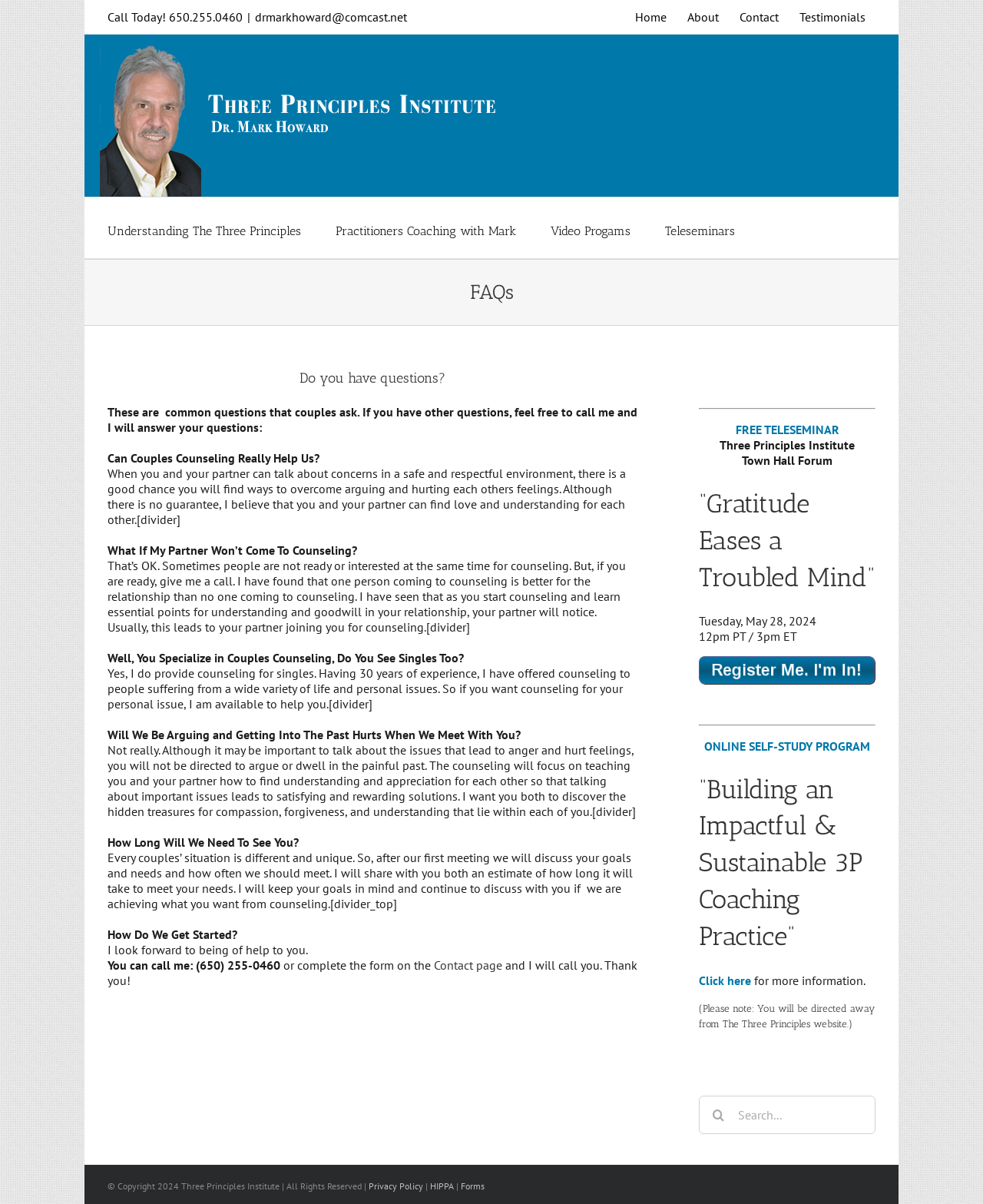Please determine the bounding box coordinates of the section I need to click to accomplish this instruction: "Click the 'Contact page' link".

[0.441, 0.795, 0.511, 0.808]